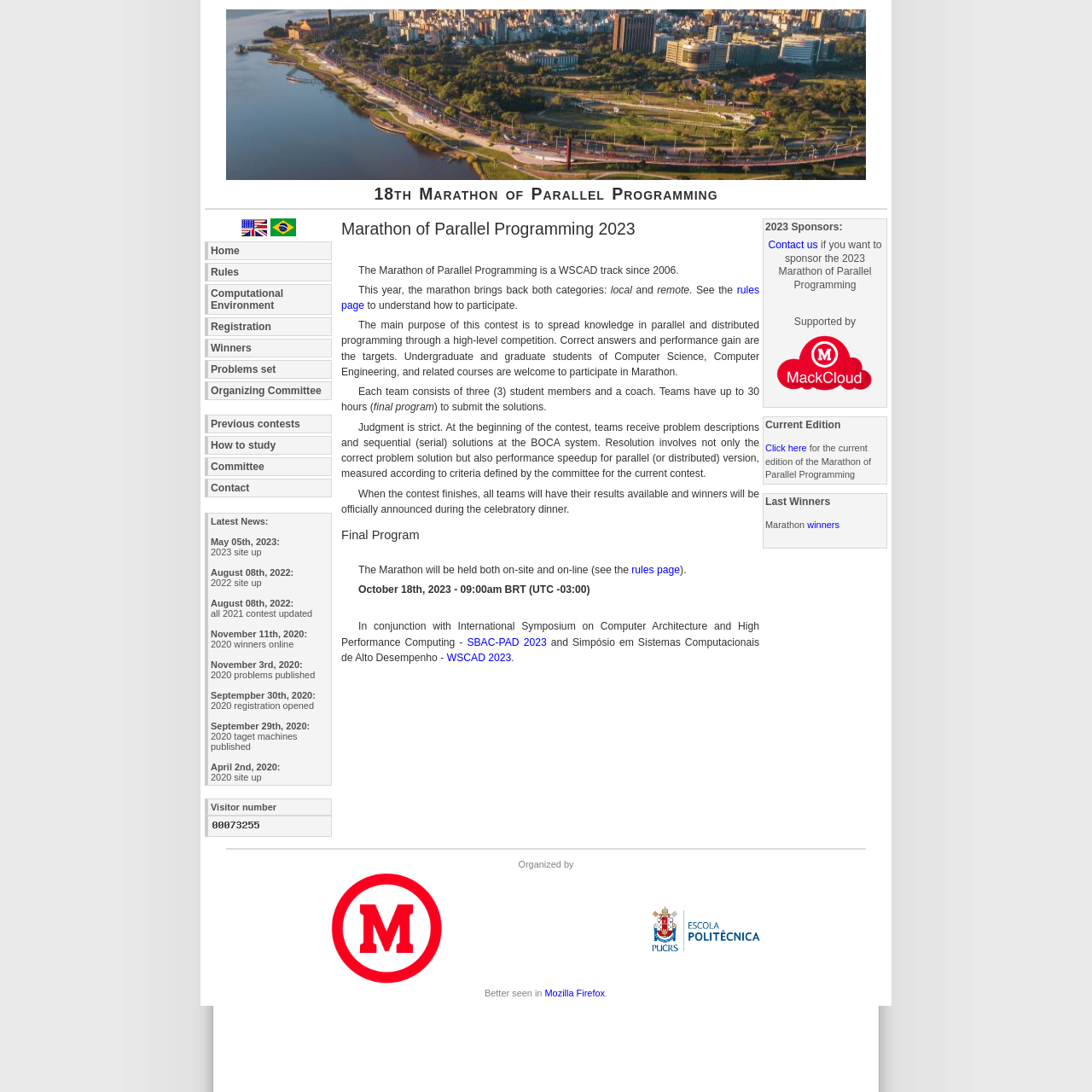Using the given description, provide the bounding box coordinates formatted as (top-left x, top-left y, bottom-right x, bottom-right y), with all values being floating point numbers between 0 and 1. Description: Previous contests

[0.188, 0.38, 0.304, 0.397]